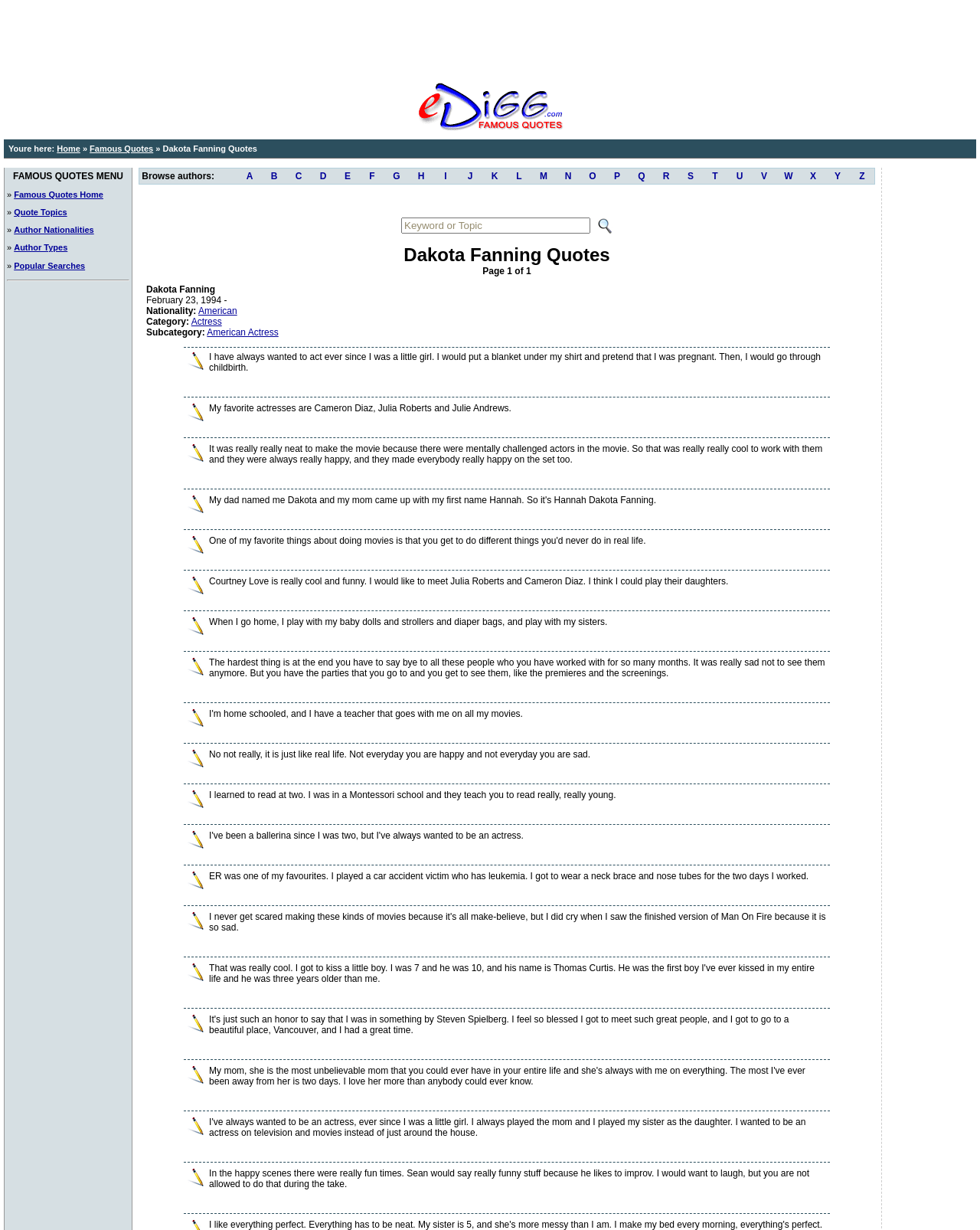Extract the primary headline from the webpage and present its text.

Dakota Fanning Quotes